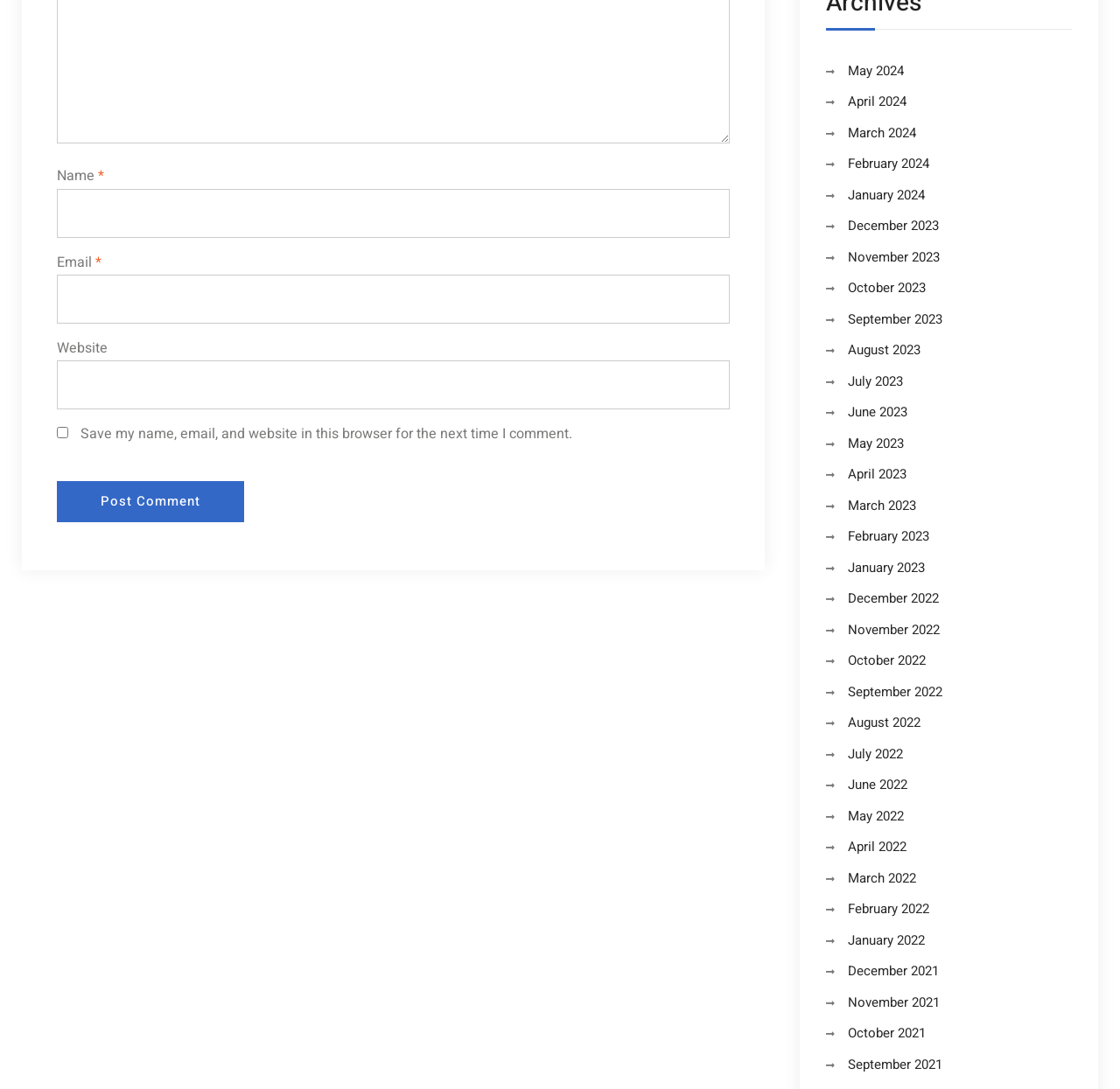Please determine the bounding box coordinates for the element that should be clicked to follow these instructions: "Visit the frequently asked questions about products page".

None